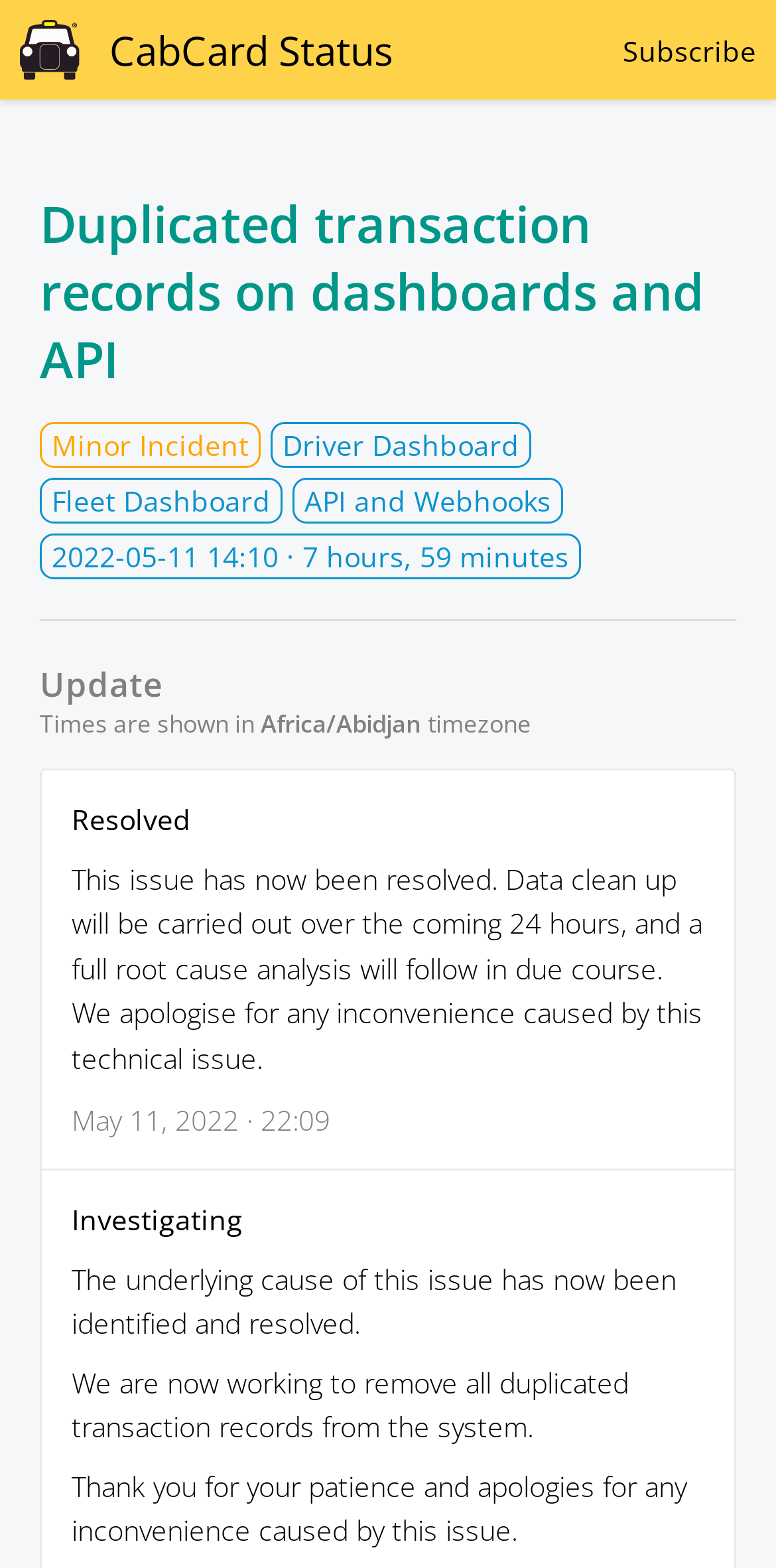What is the timezone used?
Look at the image and respond with a one-word or short phrase answer.

Africa/Abidjan